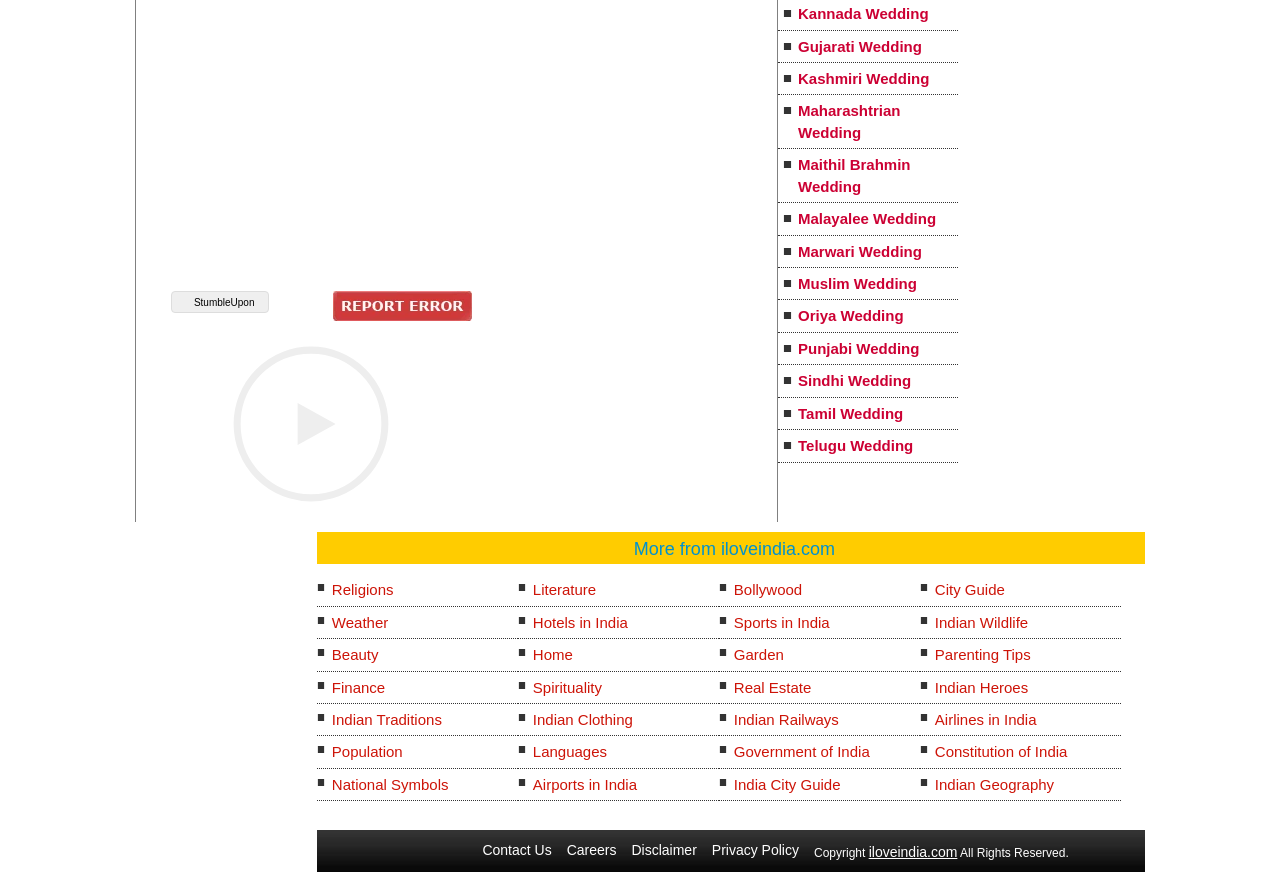Find the bounding box coordinates of the element's region that should be clicked in order to follow the given instruction: "Explore Religions". The coordinates should consist of four float numbers between 0 and 1, i.e., [left, top, right, bottom].

[0.248, 0.65, 0.405, 0.685]